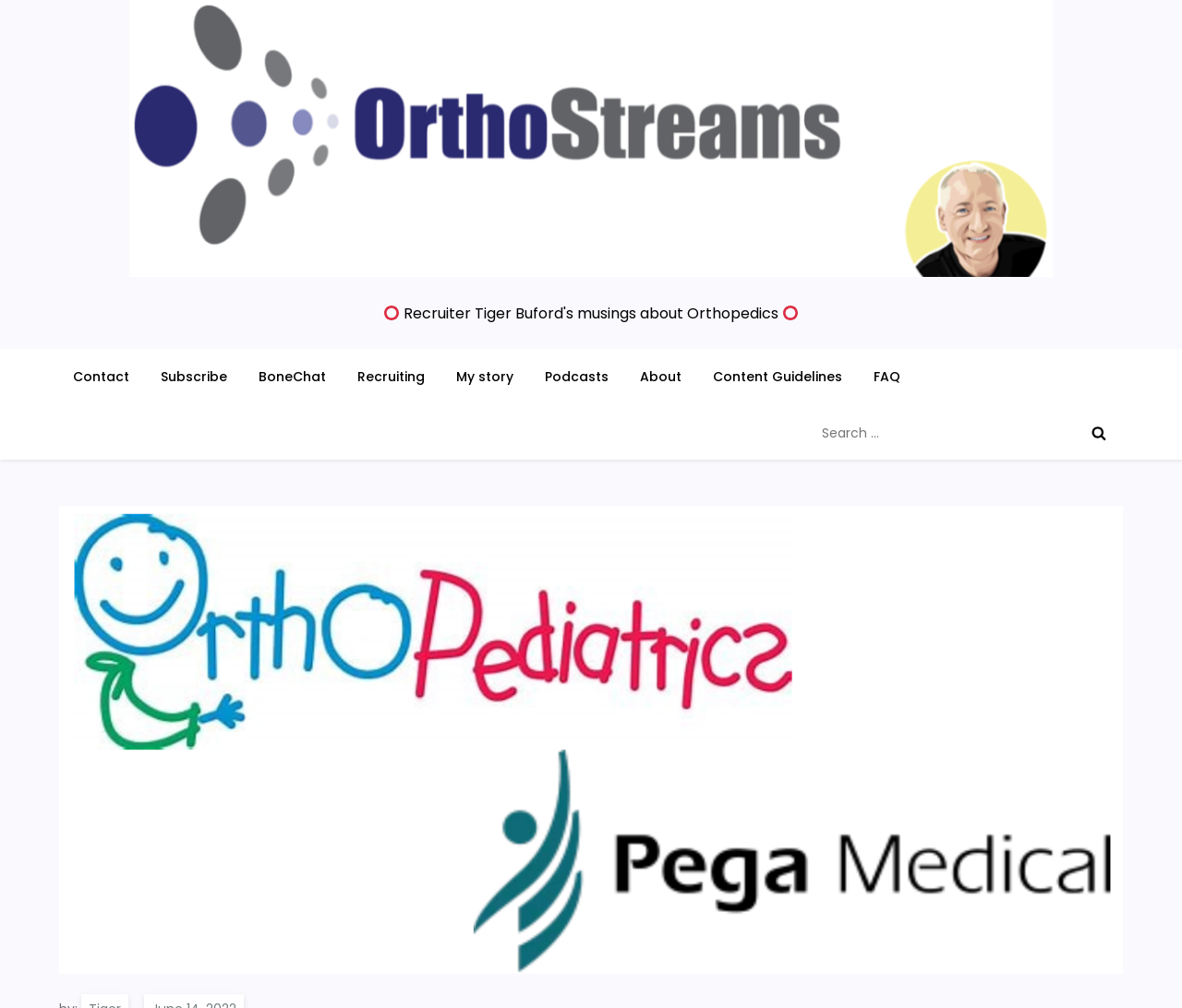What is the main heading of this webpage? Please extract and provide it.

OrthoPediatrics acquires Pega Medical for $33M